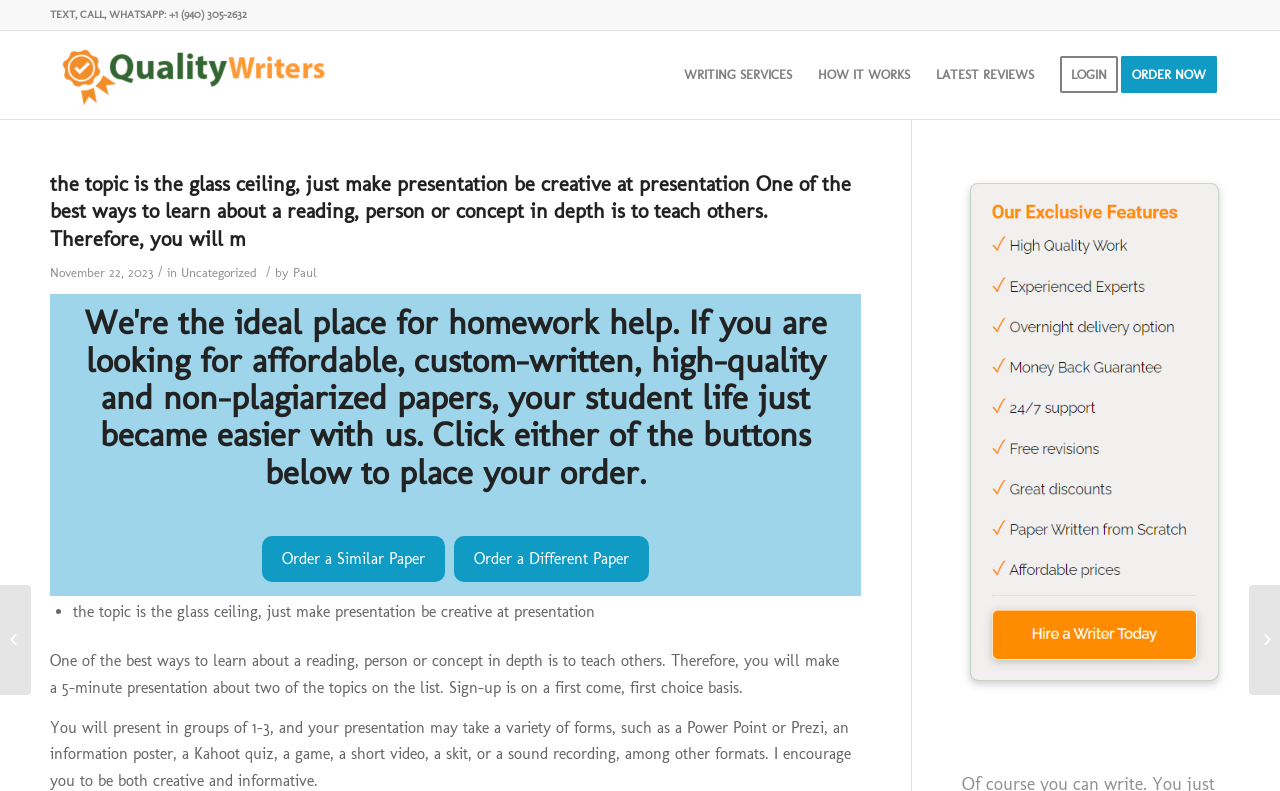Answer the following in one word or a short phrase: 
How many pages should the report be for the 6-1 Milestone Two?

7- to 9-page